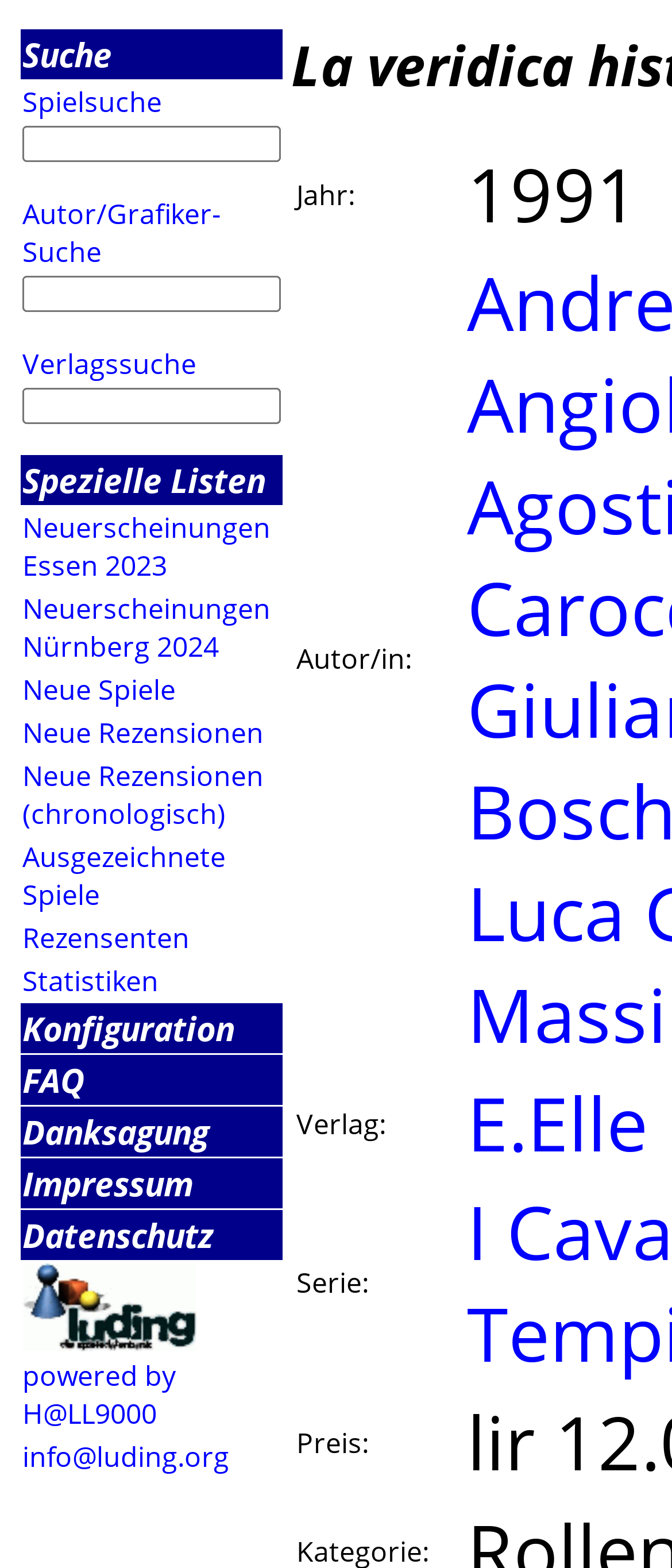Identify the bounding box coordinates of the section that should be clicked to achieve the task described: "Search for games".

[0.033, 0.02, 0.167, 0.049]